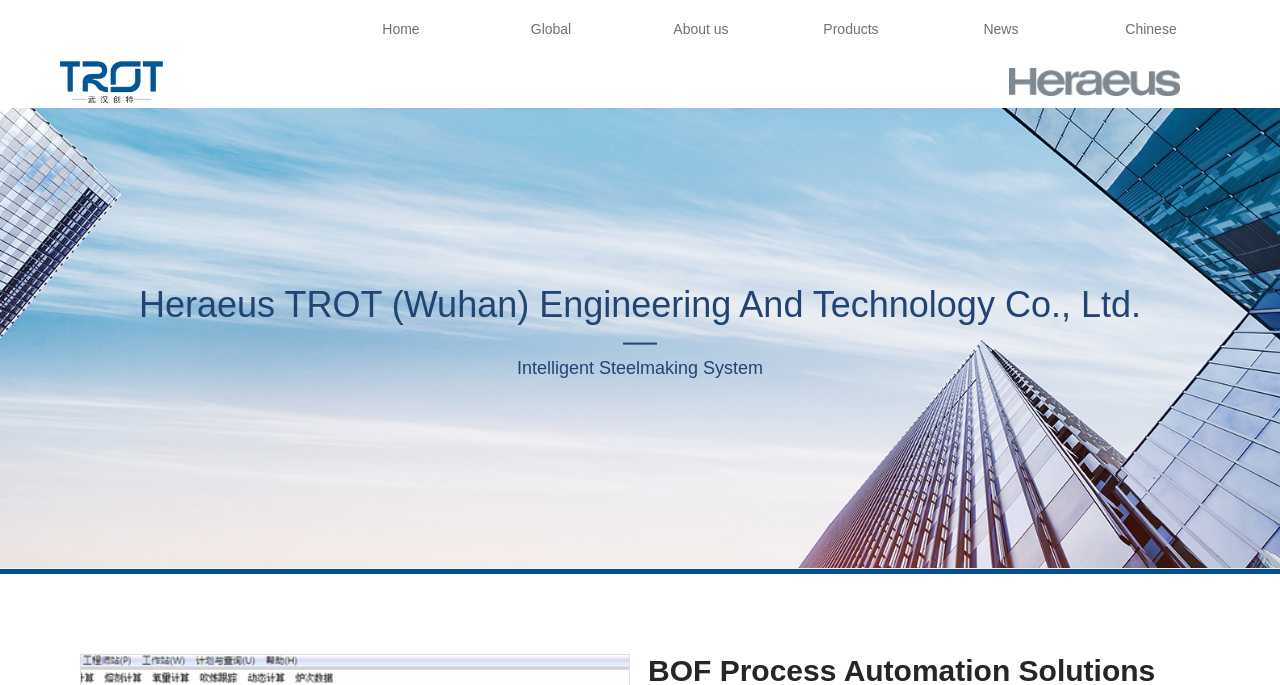Can you find and provide the main heading text of this webpage?

BOF Process Automation Solutions